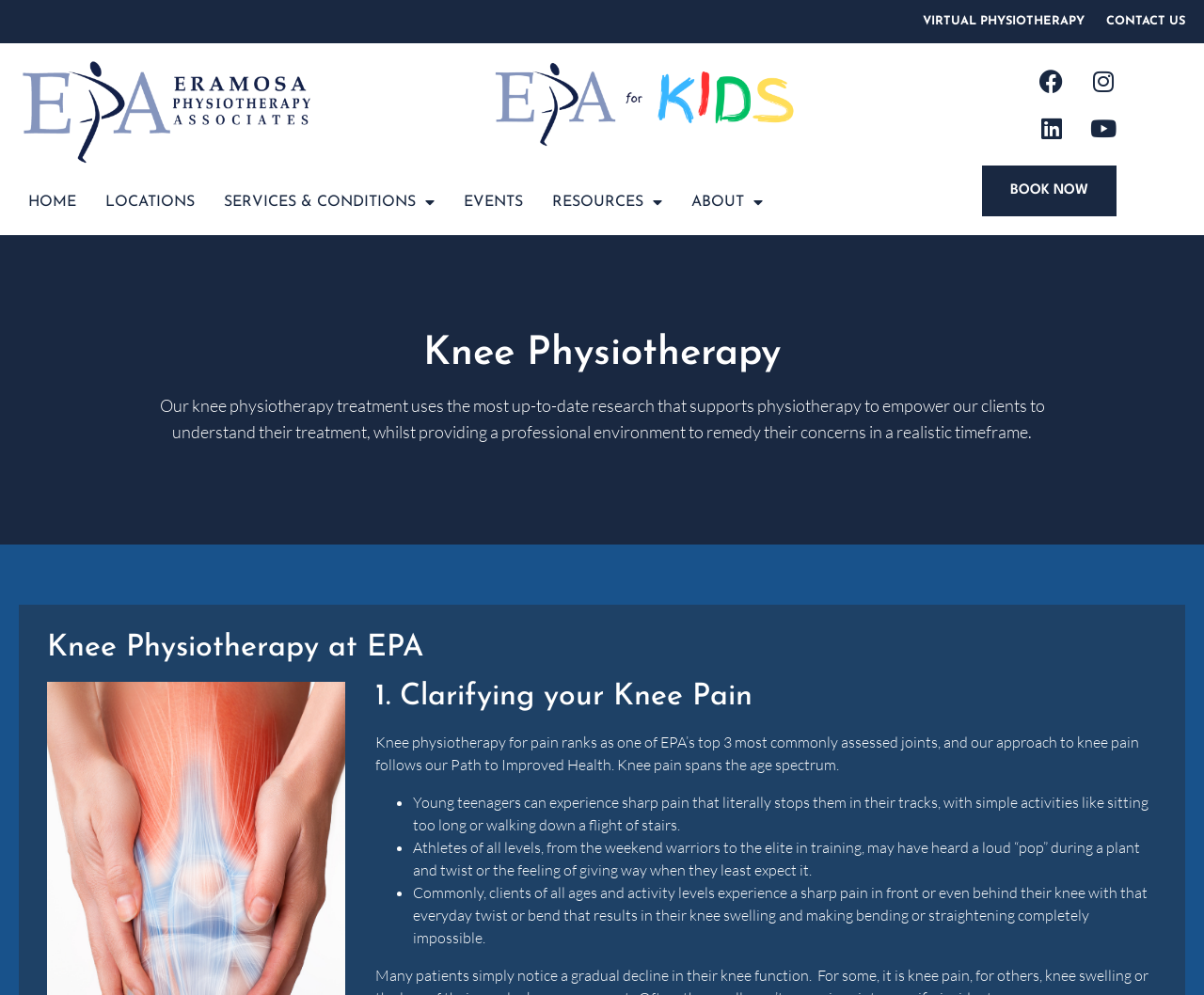Locate the bounding box coordinates of the clickable region to complete the following instruction: "Click on SERVICES & CONDITIONS."

[0.186, 0.17, 0.361, 0.236]